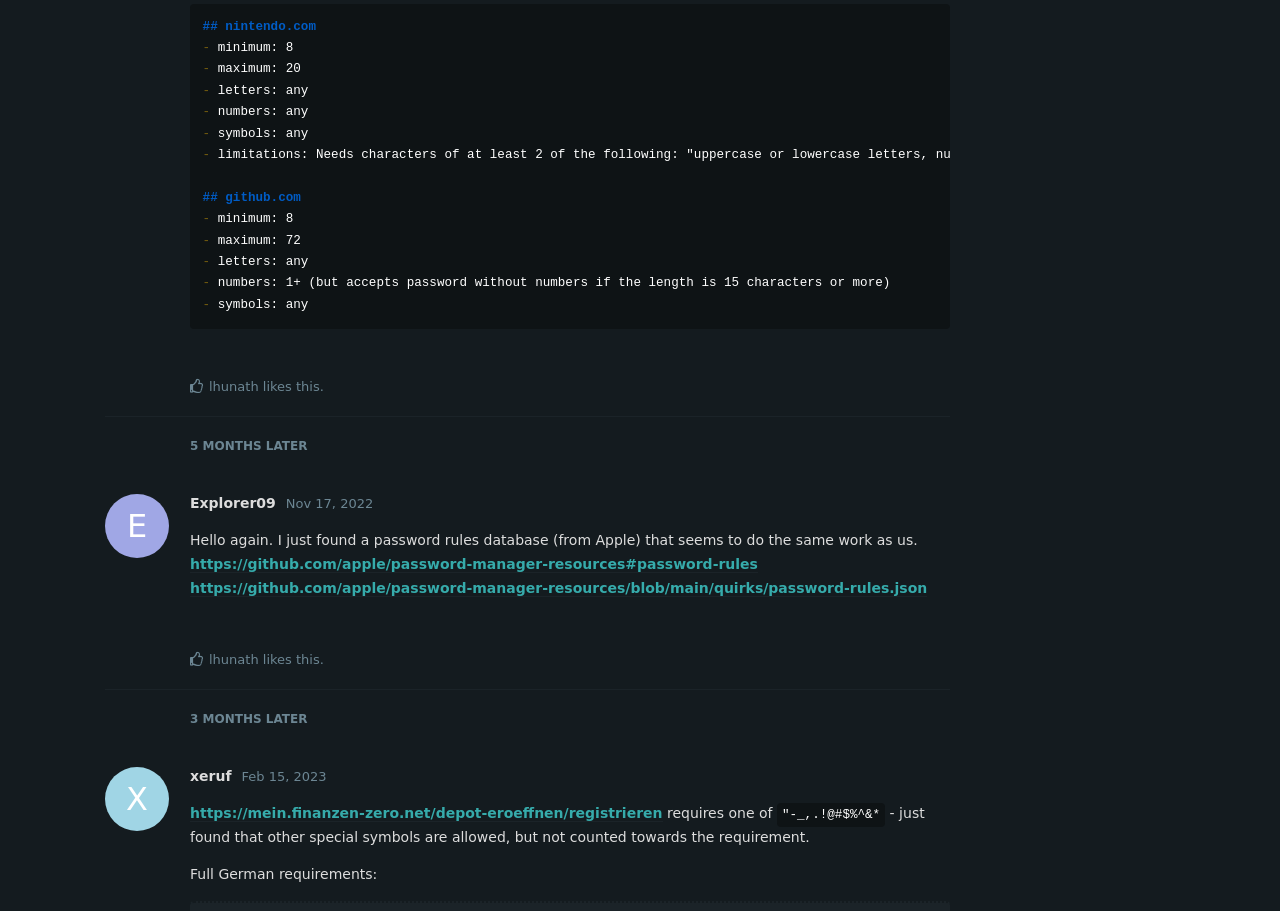Please answer the following question using a single word or phrase: 
What is the date of the post by X xeruf?

Feb 15, 2023